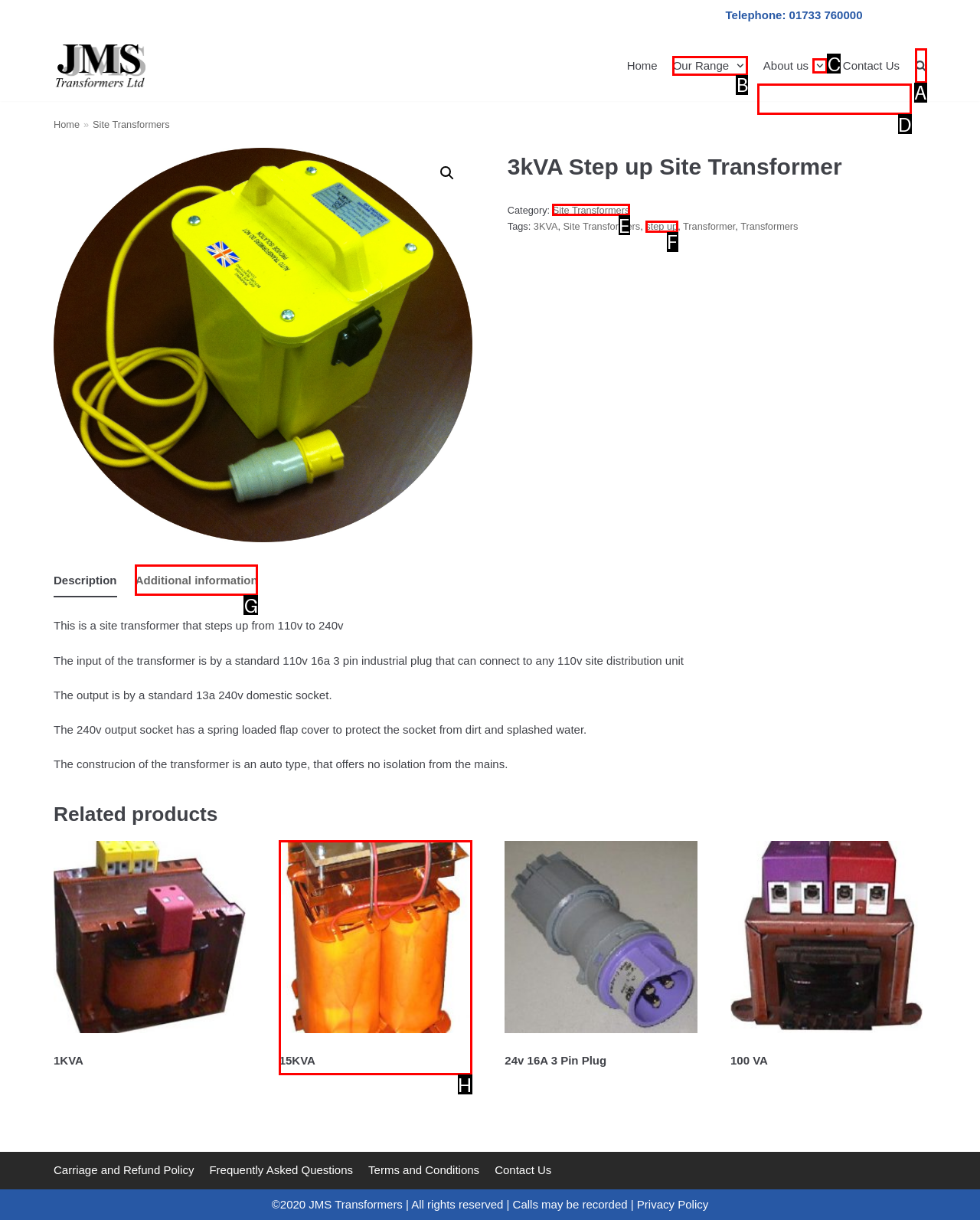Identify which HTML element to click to fulfill the following task: Search for a product. Provide your response using the letter of the correct choice.

D